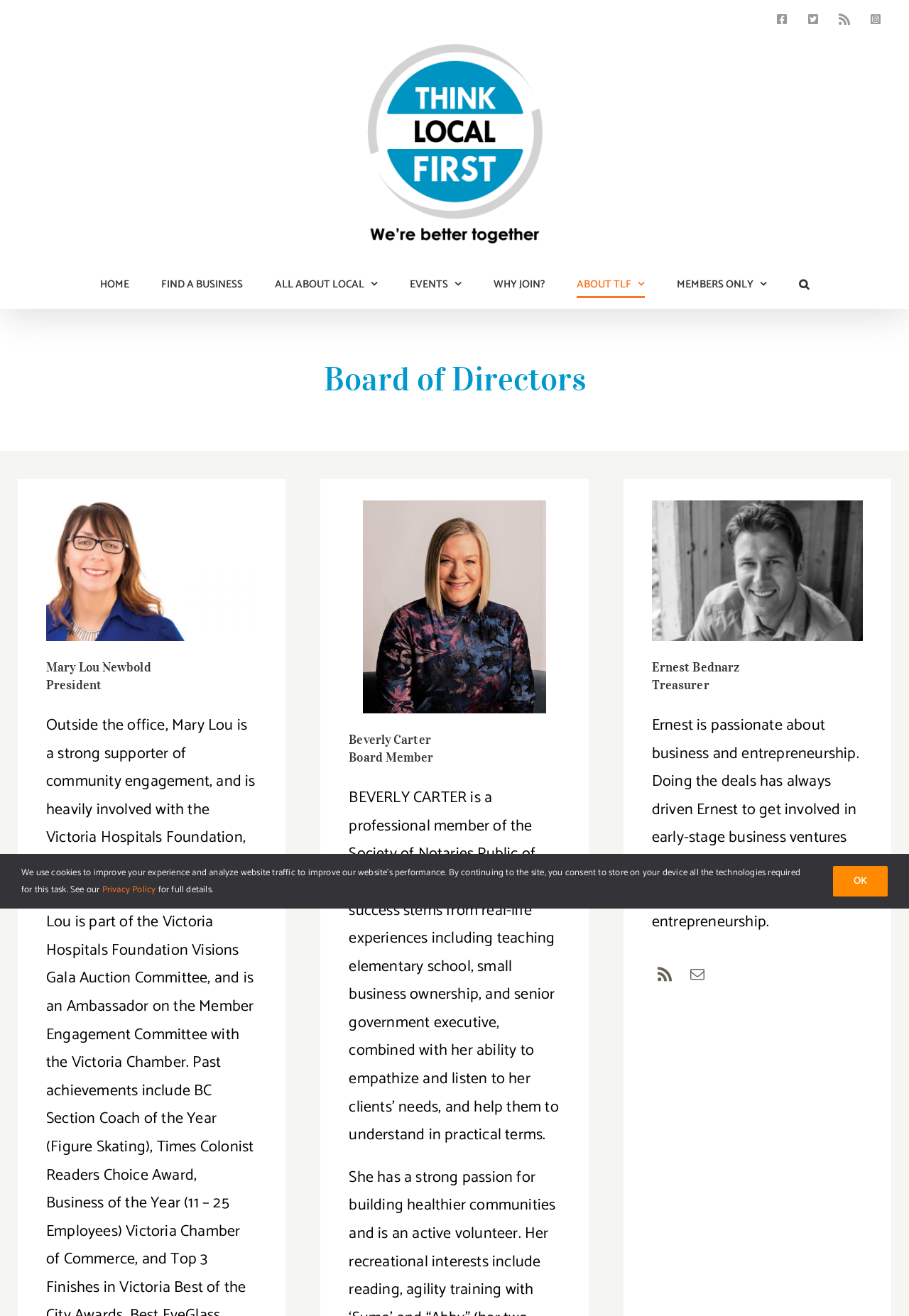Give a detailed overview of the webpage's appearance and contents.

The webpage is about the Board of Directors of Think Local First Society. At the top right corner, there are four social media links: Facebook, Twitter, Rss, and Instagram. Below these links, there is a logo of Think Local First Society, which is an image. 

To the right of the logo, there is a main navigation menu with seven links: HOME, FIND A BUSINESS, ALL ABOUT LOCAL, EVENTS, WHY JOIN?, ABOUT TLF, and MEMBERS ONLY. Each of these links has a popup menu. There is also a search button at the end of the navigation menu.

Below the navigation menu, there is a page title bar with a heading "Board of Directors". Below the heading, there is an image of Mary Lou Newbold, who is the President of the Board of Directors. Her title "President" is written in a table layout next to her image.

To the right of Mary Lou's information, there is a link to Beverly Carter, who is a Board Member. Her image is displayed next to her link. Below her image, there is a table layout with her title "Board Member" and a brief description of her background and experience.

Further down the page, there is an image of Ernest Bednarz, who is the Treasurer of the Board of Directors. His title "Treasurer" is written in a table layout next to his image. Below his image, there is a table layout with a brief description of his background and experience.

At the bottom of the page, there are two links: "fusion-rss" and "fusion-mail". Above these links, there is a link to the Privacy Policy and a static text "for full details." At the bottom right corner, there is an "OK" button. Finally, there is a "Go to Top" link at the bottom left corner.